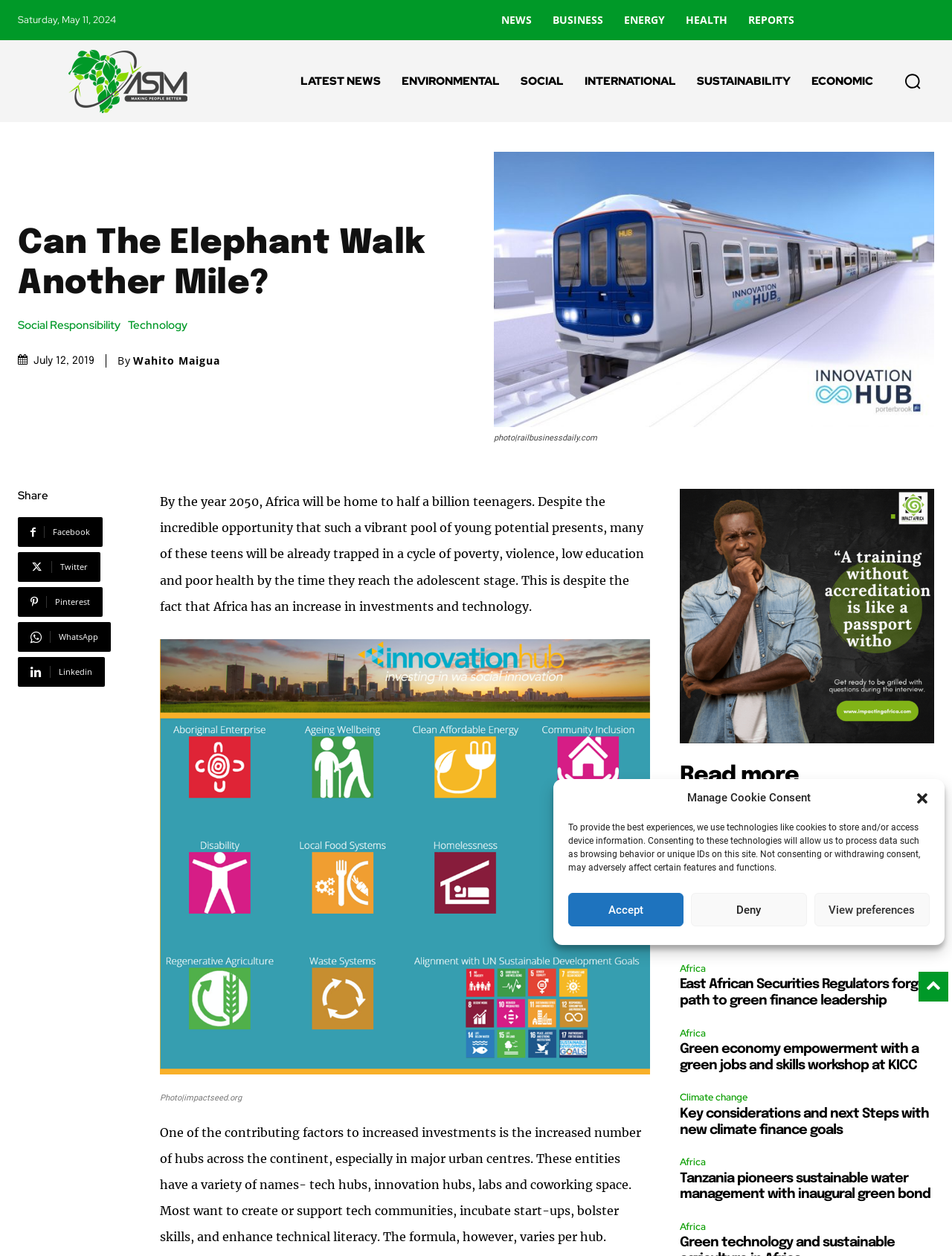How many social media links are available?
Look at the webpage screenshot and answer the question with a detailed explanation.

I counted the social media links at the bottom of the webpage and found 5 links, which are Facebook, Twitter, Pinterest, WhatsApp, and Linkedin.